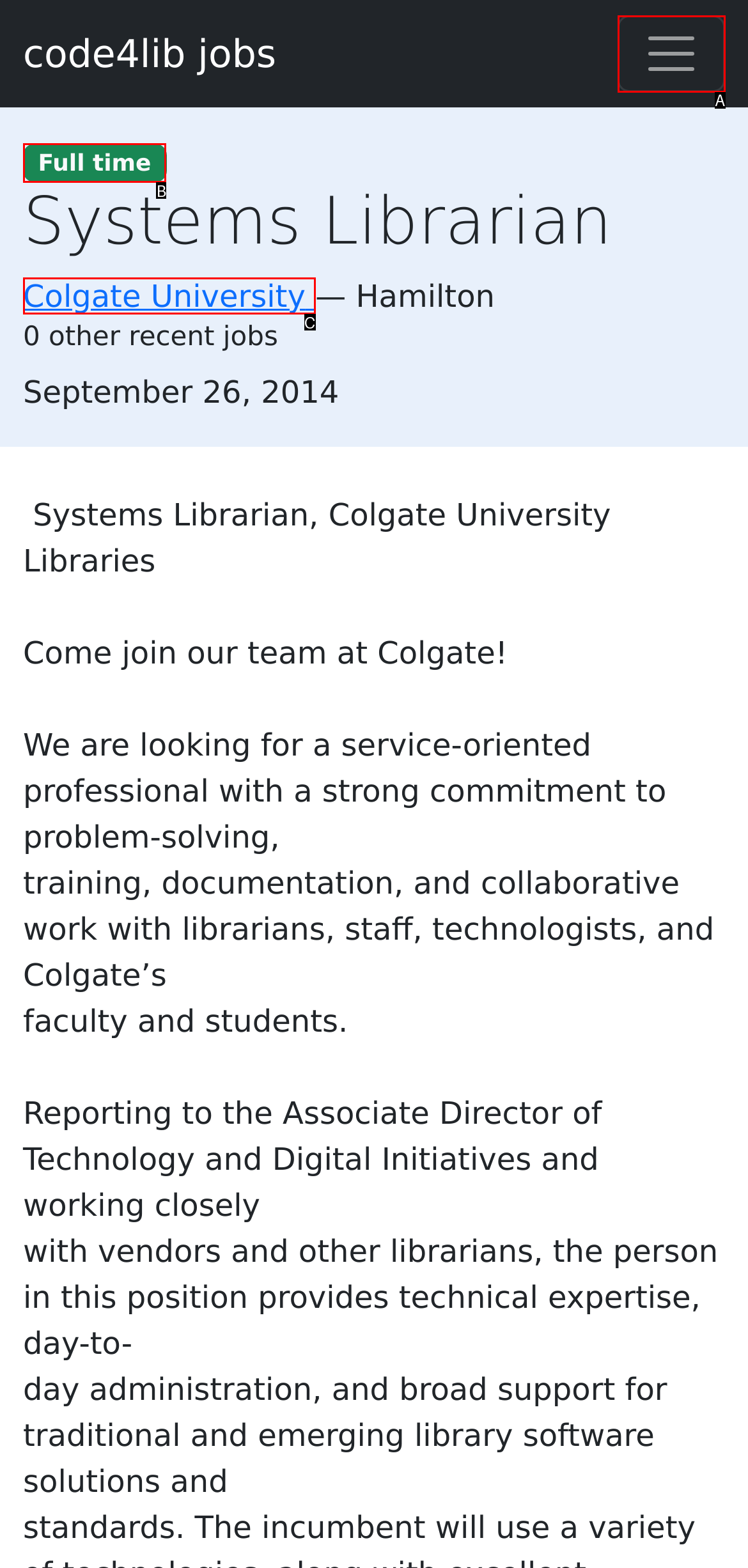Identify the HTML element that corresponds to the following description: parent_node: code4lib jobs aria-label="Toggle navigation" Provide the letter of the best matching option.

A